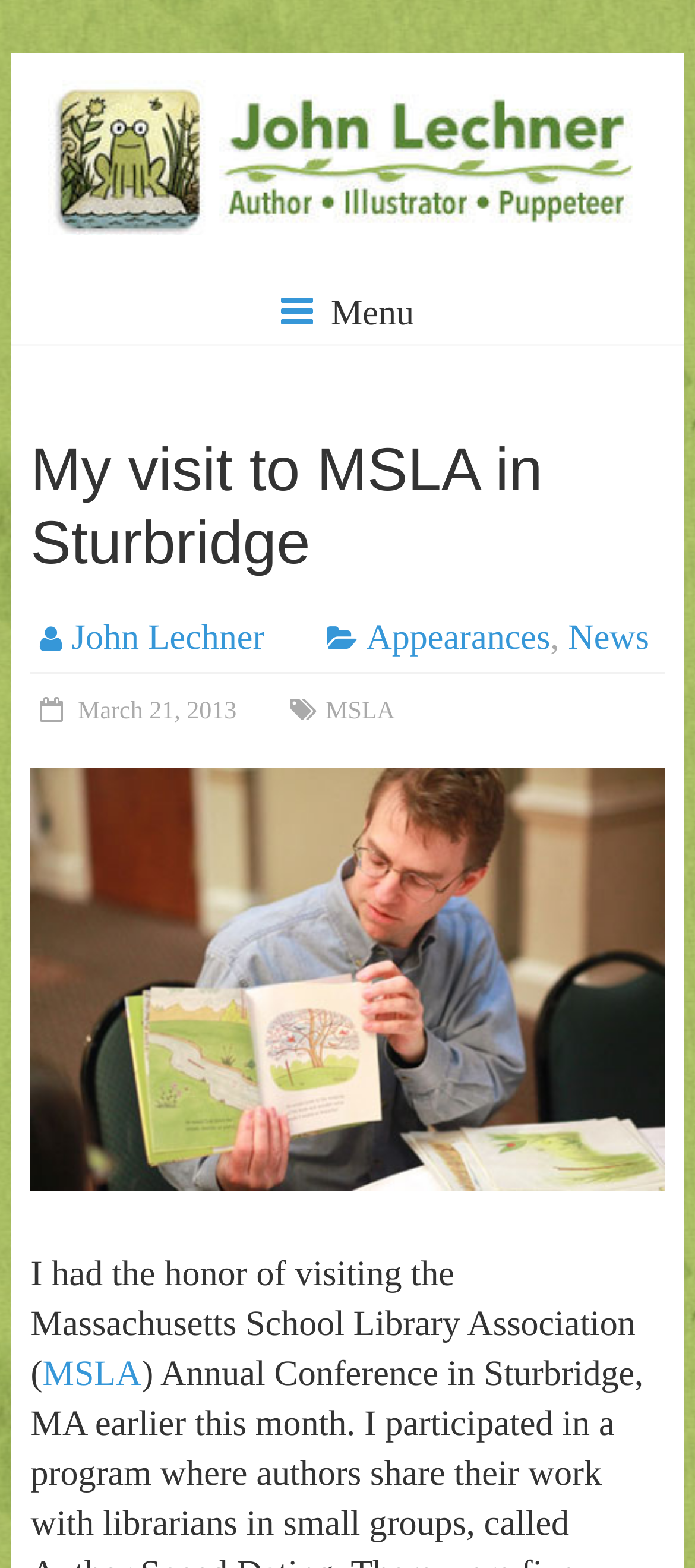Answer this question using a single word or a brief phrase:
What is the activity shown in the image?

Reading